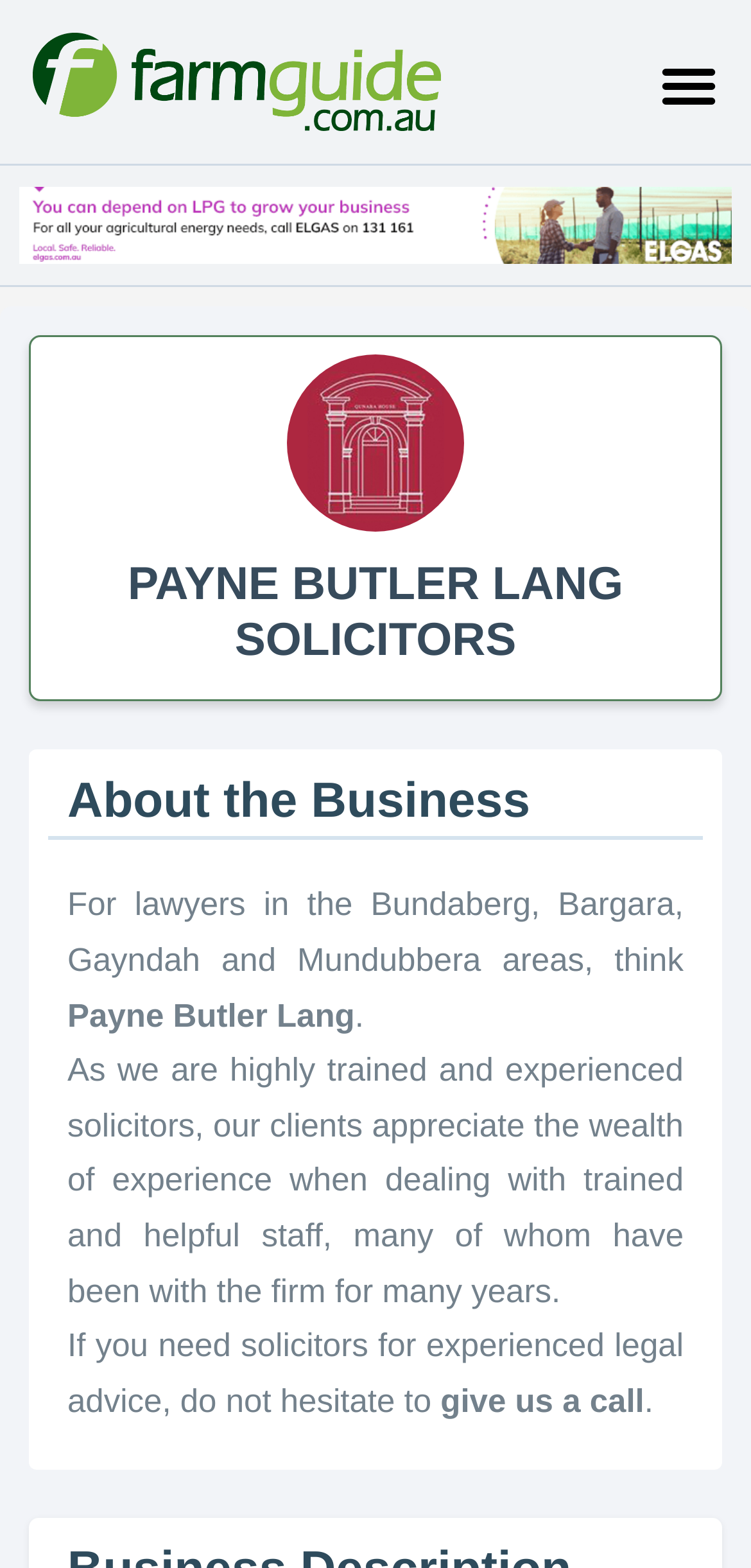Predict the bounding box of the UI element based on this description: "alt="Craftopia"".

None